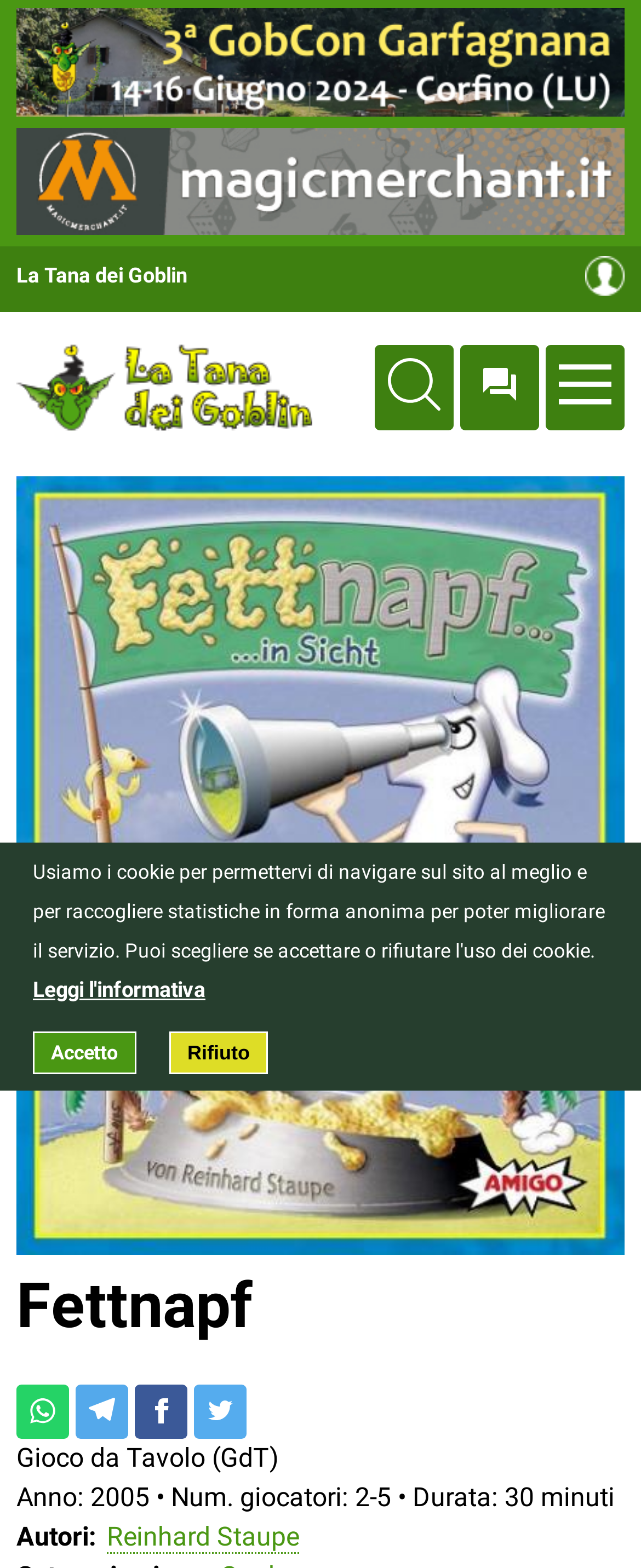Please provide a comprehensive answer to the question based on the screenshot: What is the year of publication of this game?

The year of publication can be found in the static text element with the text 'Anno: 2005'.